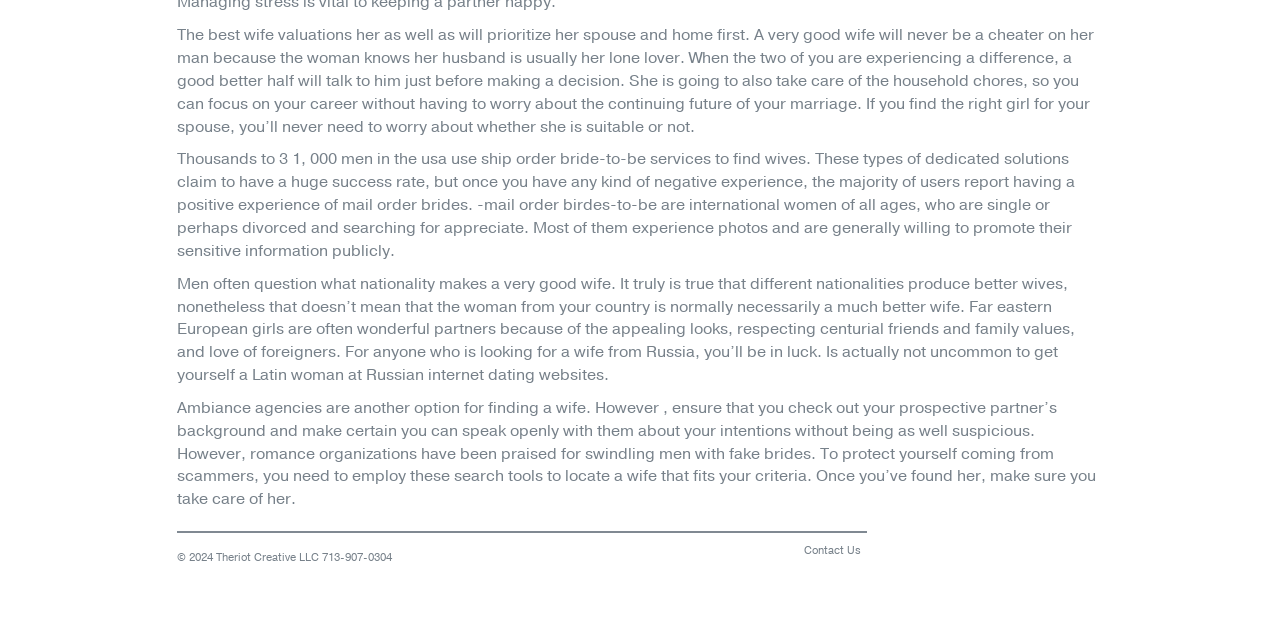Locate the bounding box coordinates for the element described below: "Theriot Creative LLC". The coordinates must be four float values between 0 and 1, formatted as [left, top, right, bottom].

[0.169, 0.86, 0.249, 0.883]